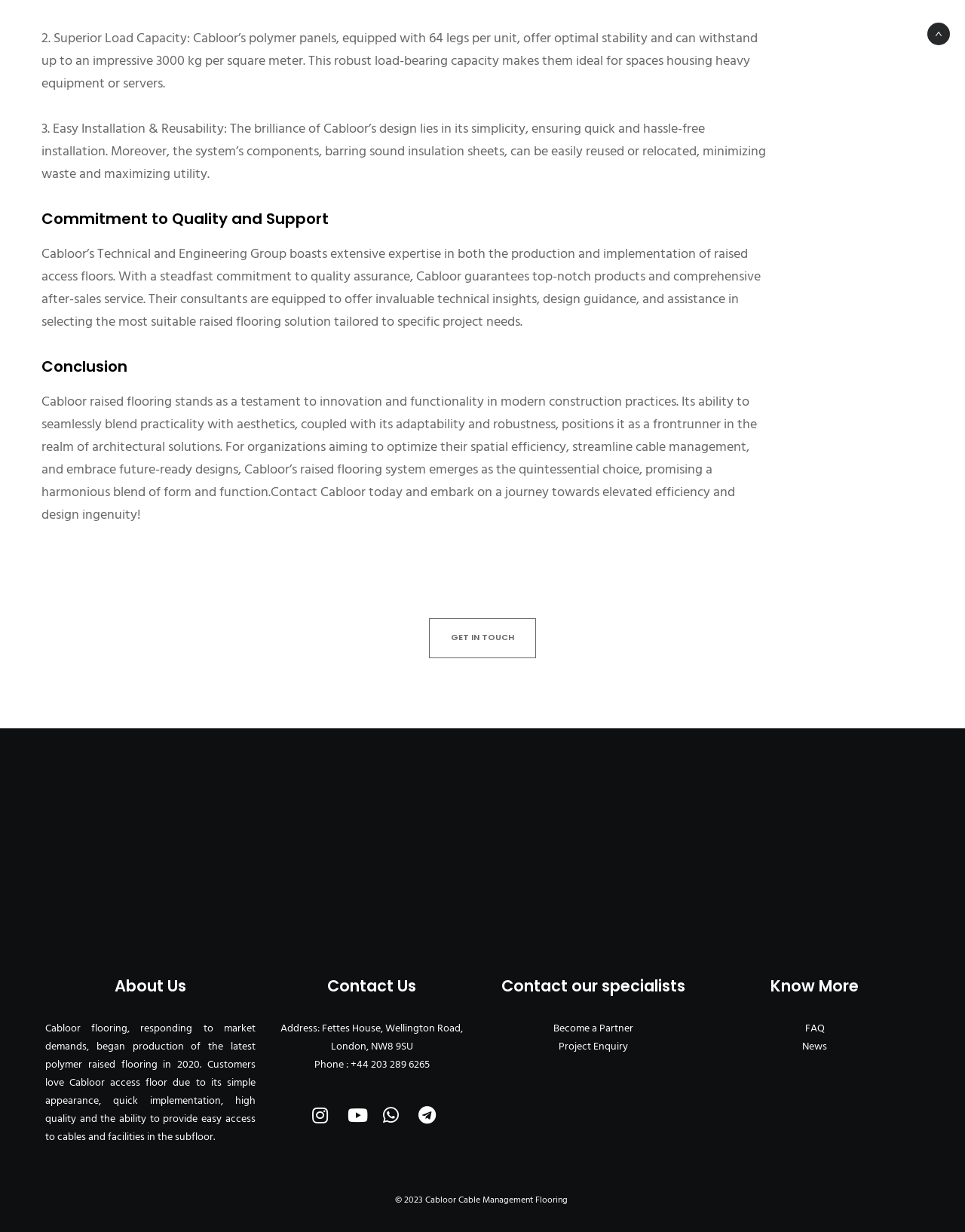How can I contact Cabloor?
Based on the screenshot, provide a one-word or short-phrase response.

GET IN TOUCH